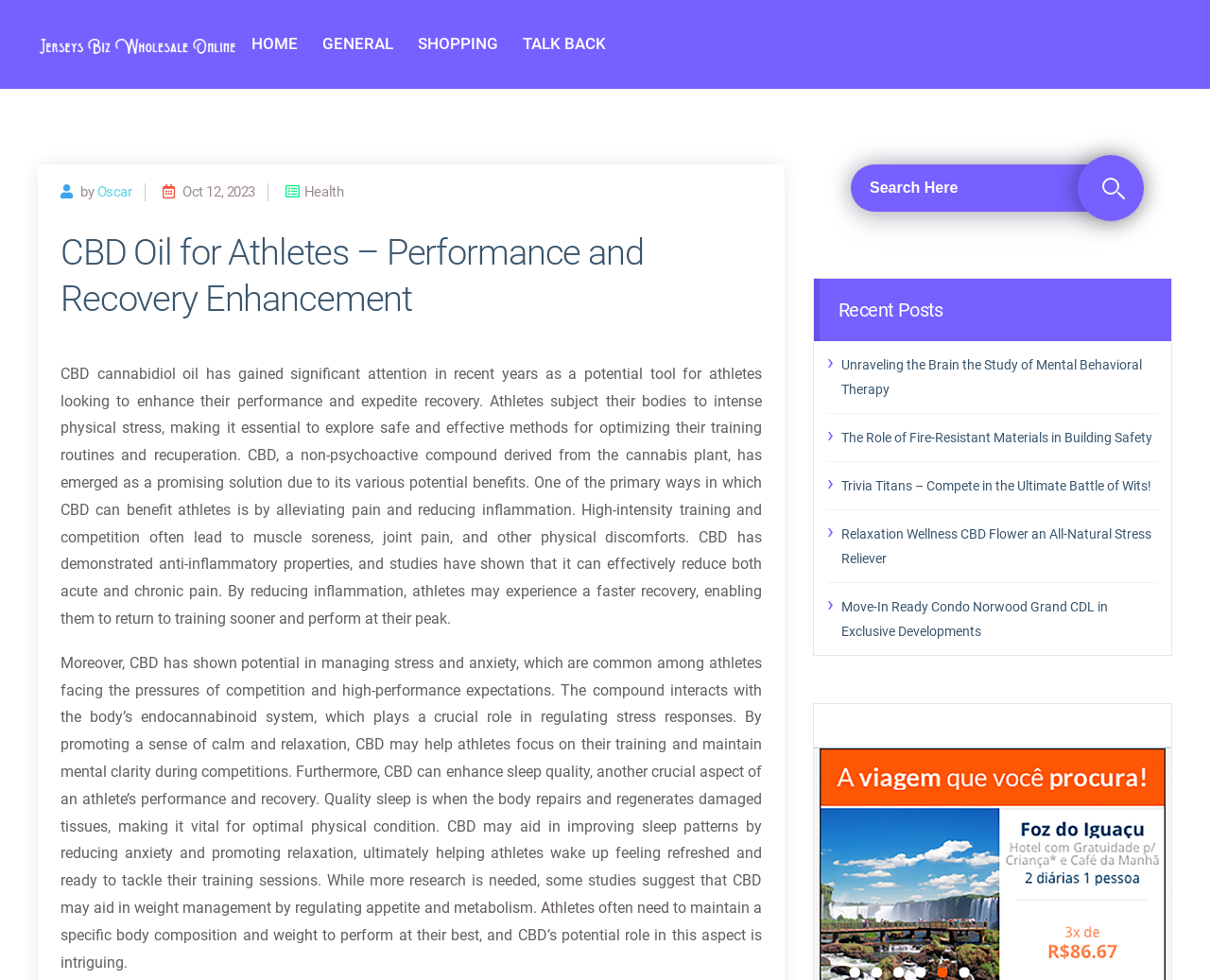Answer briefly with one word or phrase:
What is the role of the endocannabinoid system in CBD's benefits?

Regulating stress responses